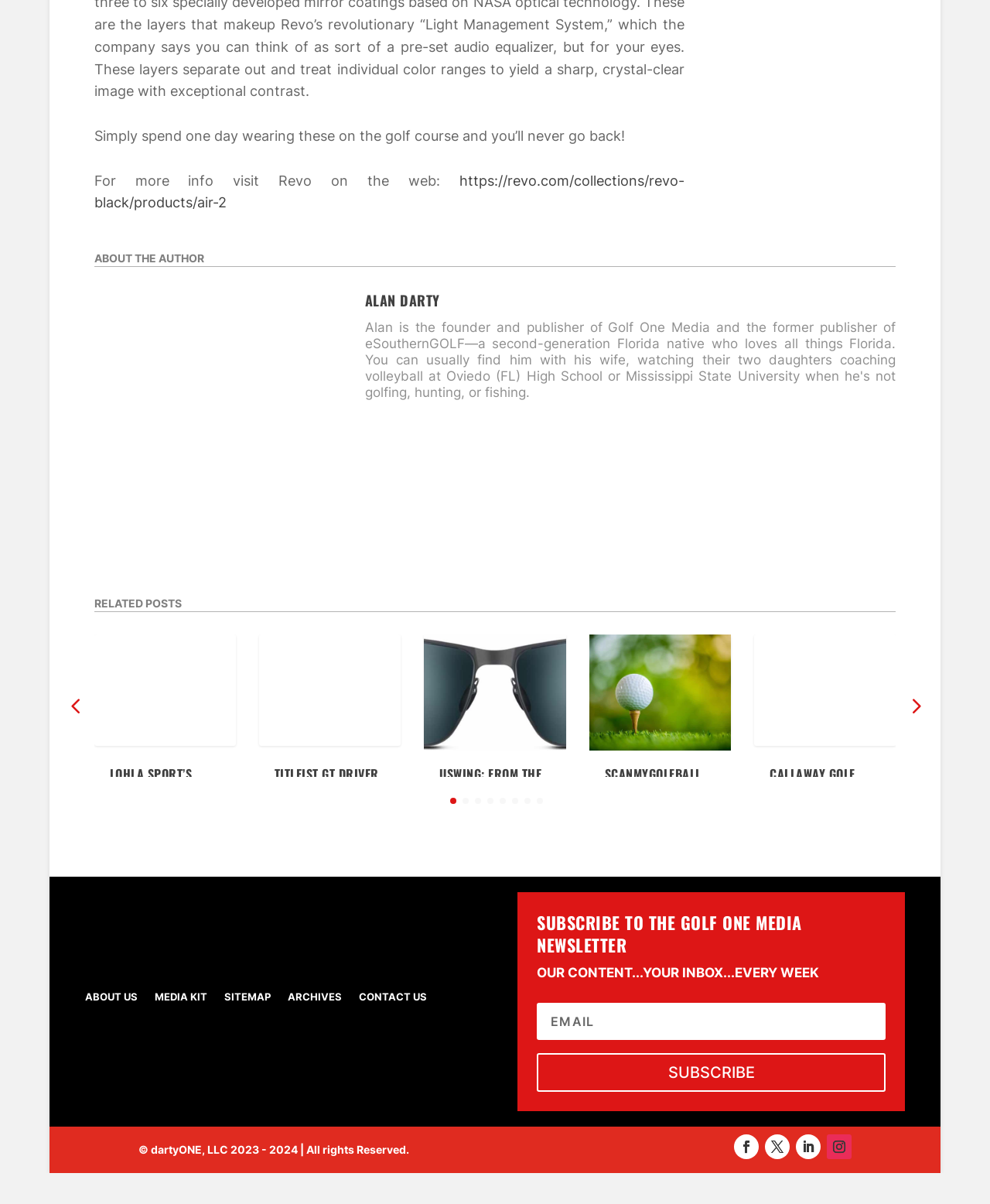Identify the bounding box coordinates for the element that needs to be clicked to fulfill this instruction: "read about Alan Darty". Provide the coordinates in the format of four float numbers between 0 and 1: [left, top, right, bottom].

[0.368, 0.24, 0.905, 0.265]